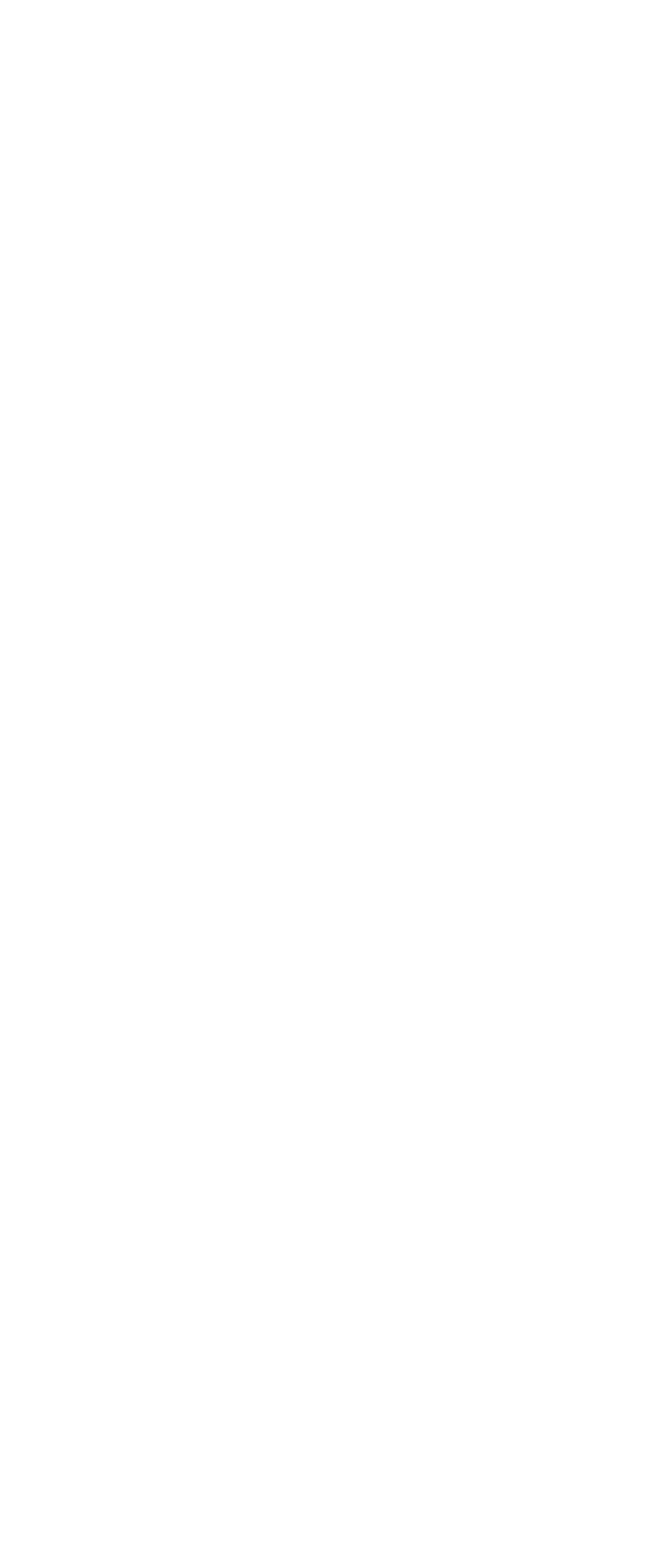Could you highlight the region that needs to be clicked to execute the instruction: "Find the office on Facebook"?

[0.405, 0.89, 0.482, 0.923]